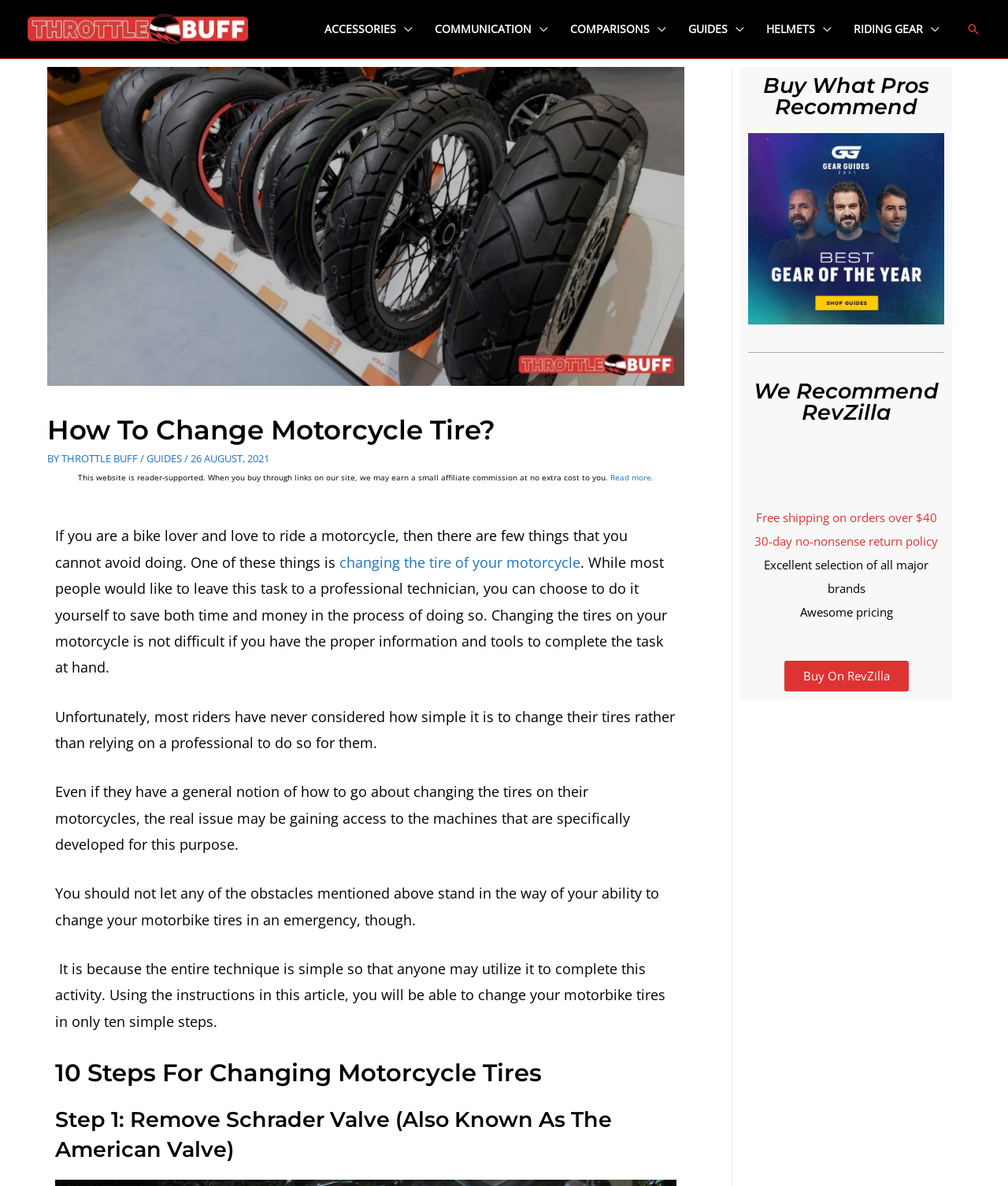Offer a detailed explanation of the webpage layout and contents.

The webpage is about a guide on how to change a motorcycle tire, specifically targeting bike lovers and motorcycle riders. At the top left corner, there is a link to the website's homepage, "Throttle Buff", accompanied by an image with the same name. 

To the right of the top section, there is a navigation menu with links to various categories, including "ACCESSORIES", "COMMUNICATION", "COMPARISONS", "GUIDES", "HELMETS", and "RIDING GEAR". 

On the top right corner, there is a search icon link. Below the navigation menu, there is a header section with the title "How To Change Motorcycle Tire?" and a subheading indicating that the article is from "Throttle Buff" and was published on "26 AUGUST, 2021". 

A disclaimer text is placed below the header, stating that the website earns a small affiliate commission when readers buy through links on the site. 

The main content of the webpage is an article that begins with an introduction to the importance of knowing how to change a motorcycle tire. The text explains that while most people prefer to leave this task to a professional, it can be done by oneself with the right information and tools. 

The article then proceeds to discuss the simplicity of changing motorcycle tires and the obstacles that may prevent riders from doing so. 

Below the introduction, there is a heading "10 Steps For Changing Motorcycle Tires" followed by the first step, "Remove Schrader Valve (Also Known As The American Valve)". 

On the right side of the webpage, there is a complementary section with a heading "Buy What Pros Recommend" and a recommendation for RevZilla, an online store with free shipping on orders over $40, a 30-day return policy, and a wide selection of major brands at competitive prices. There is a "Buy On RevZilla" button at the bottom of this section.